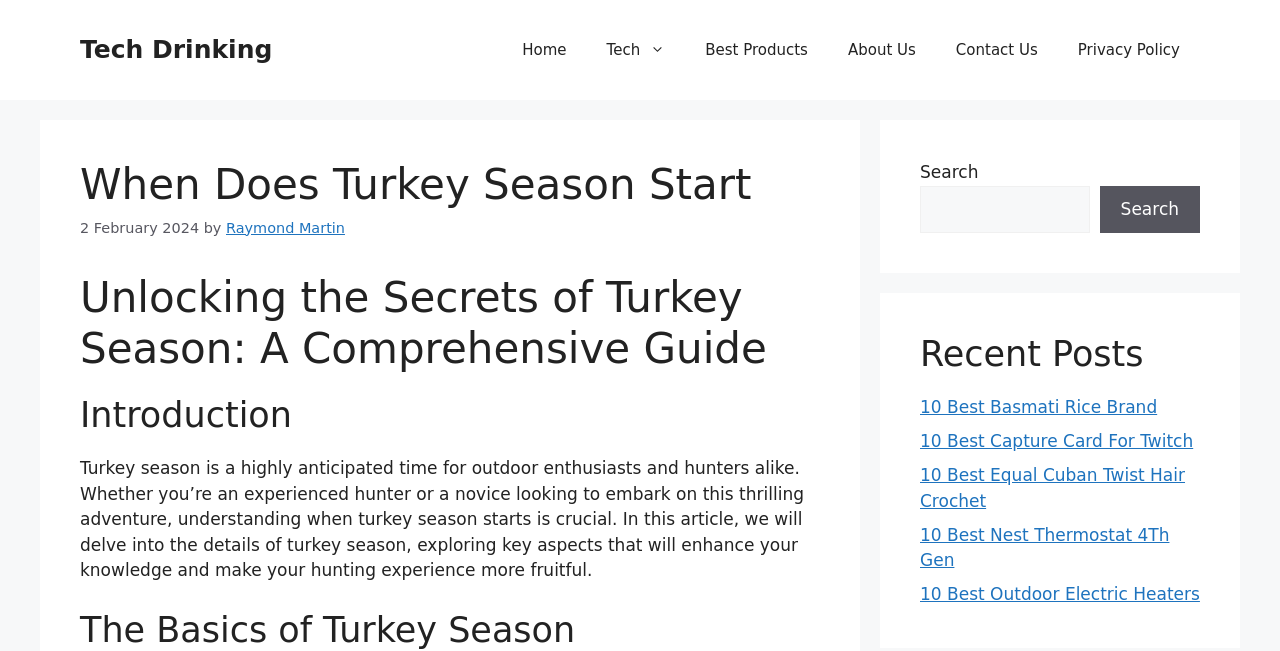Explain the webpage's layout and main content in detail.

This webpage is about turkey season, specifically providing a comprehensive guide to understanding when turkey season starts. At the top of the page, there is a banner with the site's name, accompanied by a navigation menu with links to various sections, including Home, Tech, Best Products, About Us, Contact Us, and Privacy Policy.

Below the navigation menu, there is a header section with a heading that reads "When Does Turkey Season Start" and a timestamp indicating that the article was published on February 2, 2024, by Raymond Martin. 

The main content of the page is divided into sections, with headings that include "Unlocking the Secrets of Turkey Season: A Comprehensive Guide" and "Introduction". The introduction section provides a brief overview of the importance of understanding when turkey season starts, whether you're an experienced hunter or a novice.

On the right side of the page, there is a complementary section with a search bar and a heading that reads "Recent Posts". Below the search bar, there are five links to recent posts, including articles about basmati rice brands, capture cards for Twitch, and outdoor electric heaters.

Overall, the webpage is well-organized, with clear headings and concise text, making it easy to navigate and understand the content.